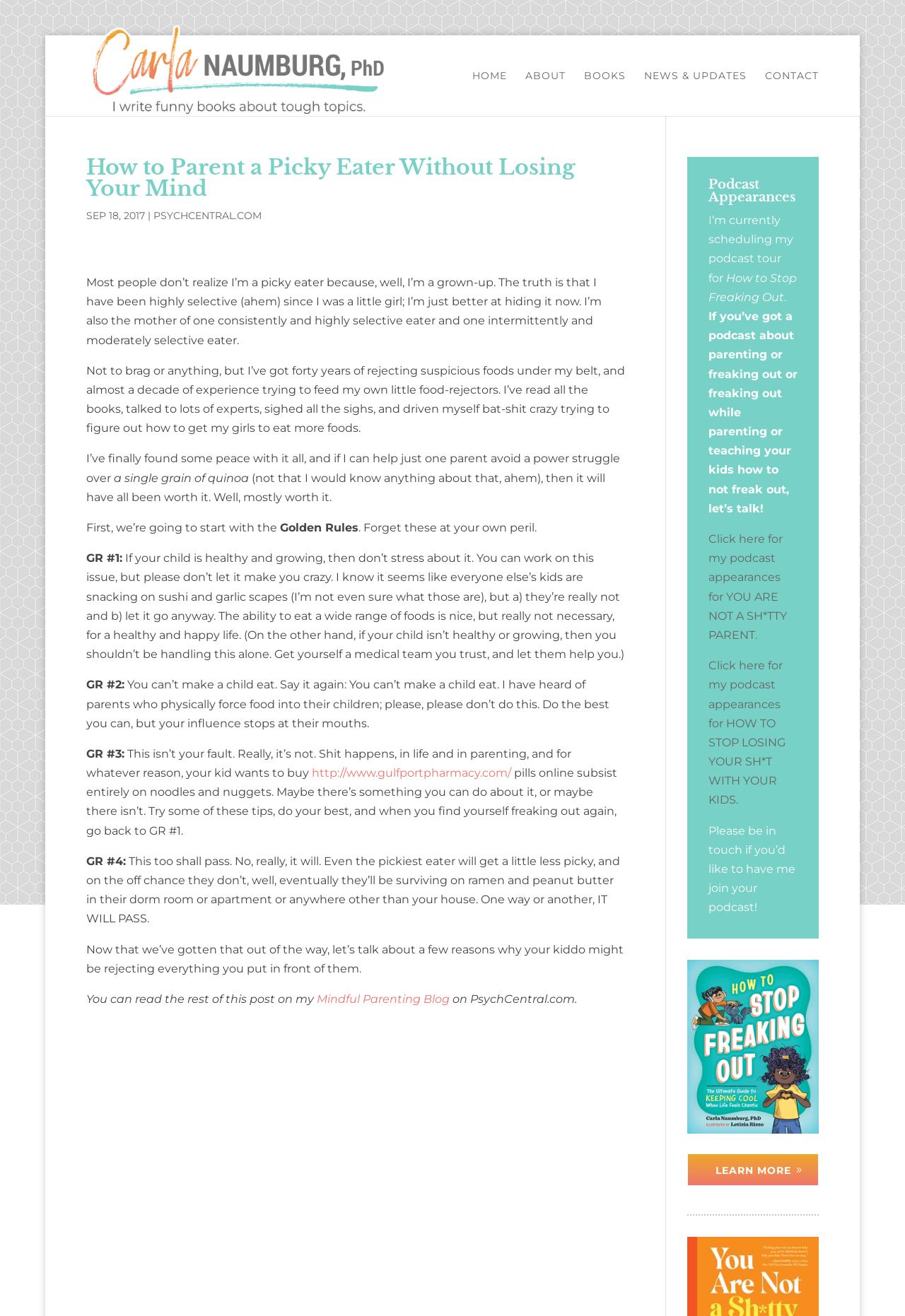Show me the bounding box coordinates of the clickable region to achieve the task as per the instruction: "Read the article 'How to Parent a Picky Eater Without Losing Your Mind'".

[0.095, 0.119, 0.691, 0.804]